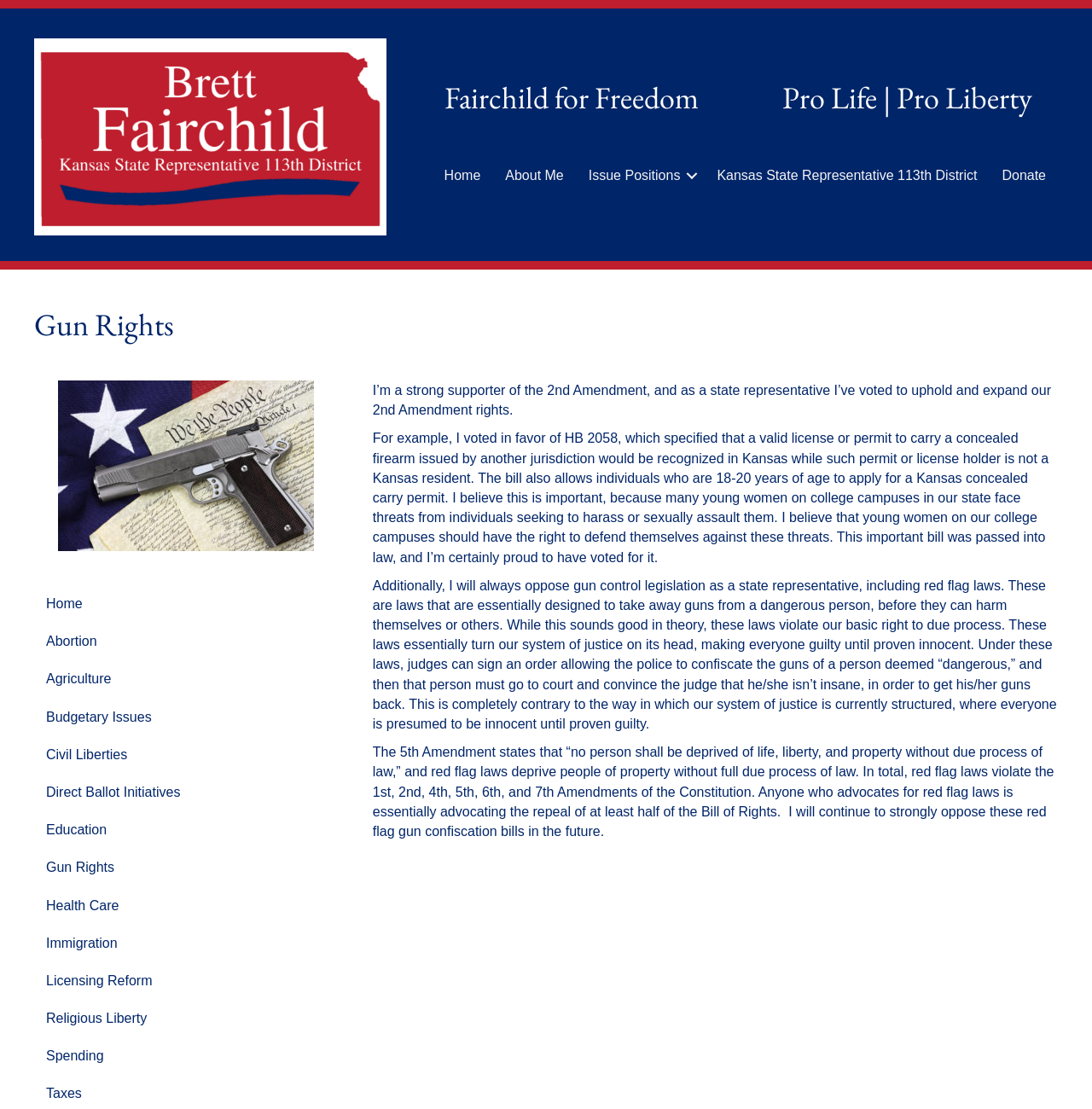Please find the bounding box coordinates of the element that must be clicked to perform the given instruction: "Click on the 'Kansas State Representative 113th District' link". The coordinates should be four float numbers from 0 to 1, i.e., [left, top, right, bottom].

[0.646, 0.138, 0.906, 0.178]